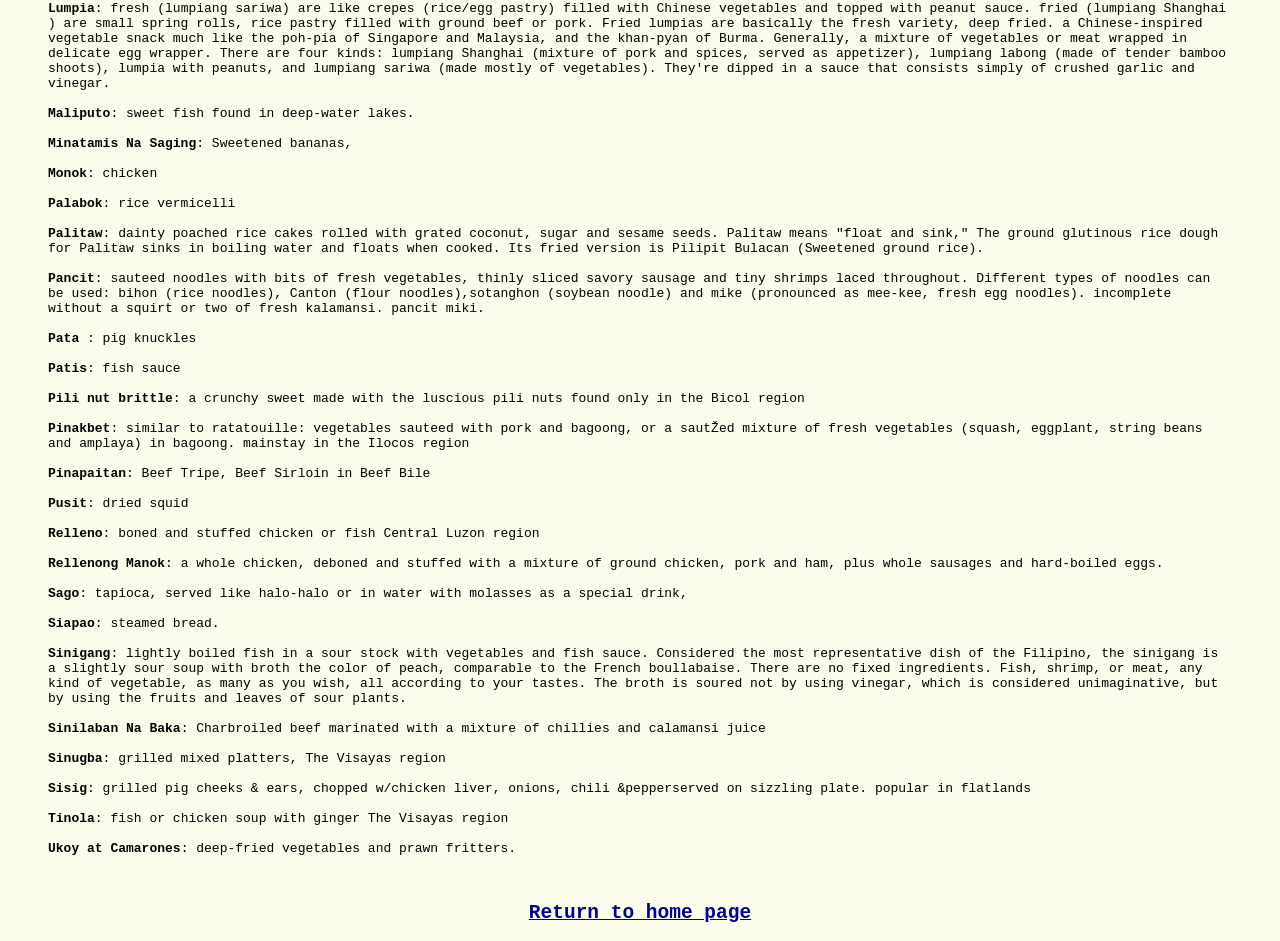Please look at the image and answer the question with a detailed explanation: What is the main ingredient of Pinakbet?

I found the text 'Pinakbet' on the webpage, and its description says it's similar to ratatouille, which is a dish made with vegetables, so I infer that the main ingredient of Pinakbet is vegetables.